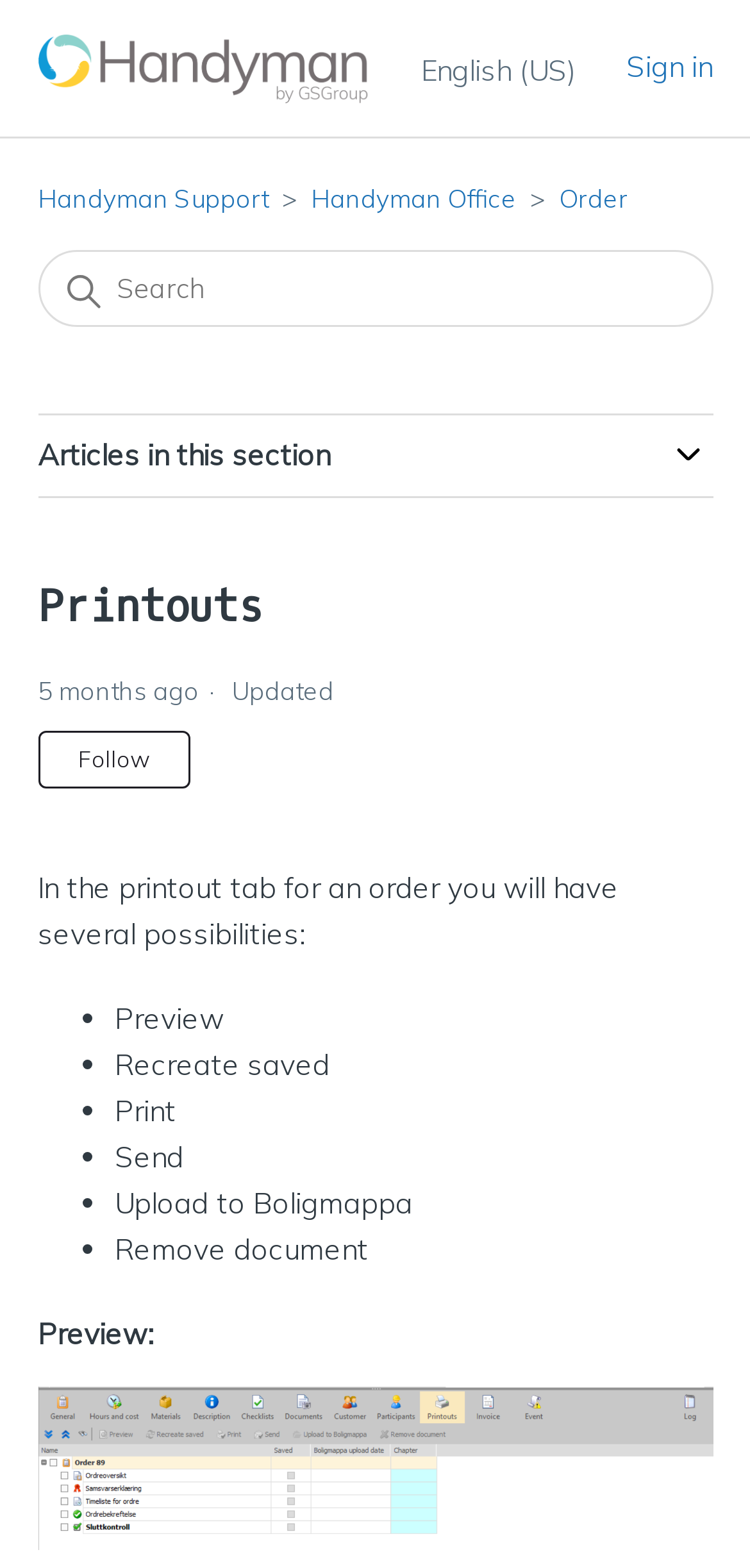Pinpoint the bounding box coordinates of the clickable element to carry out the following instruction: "Search."

[0.05, 0.159, 0.95, 0.208]